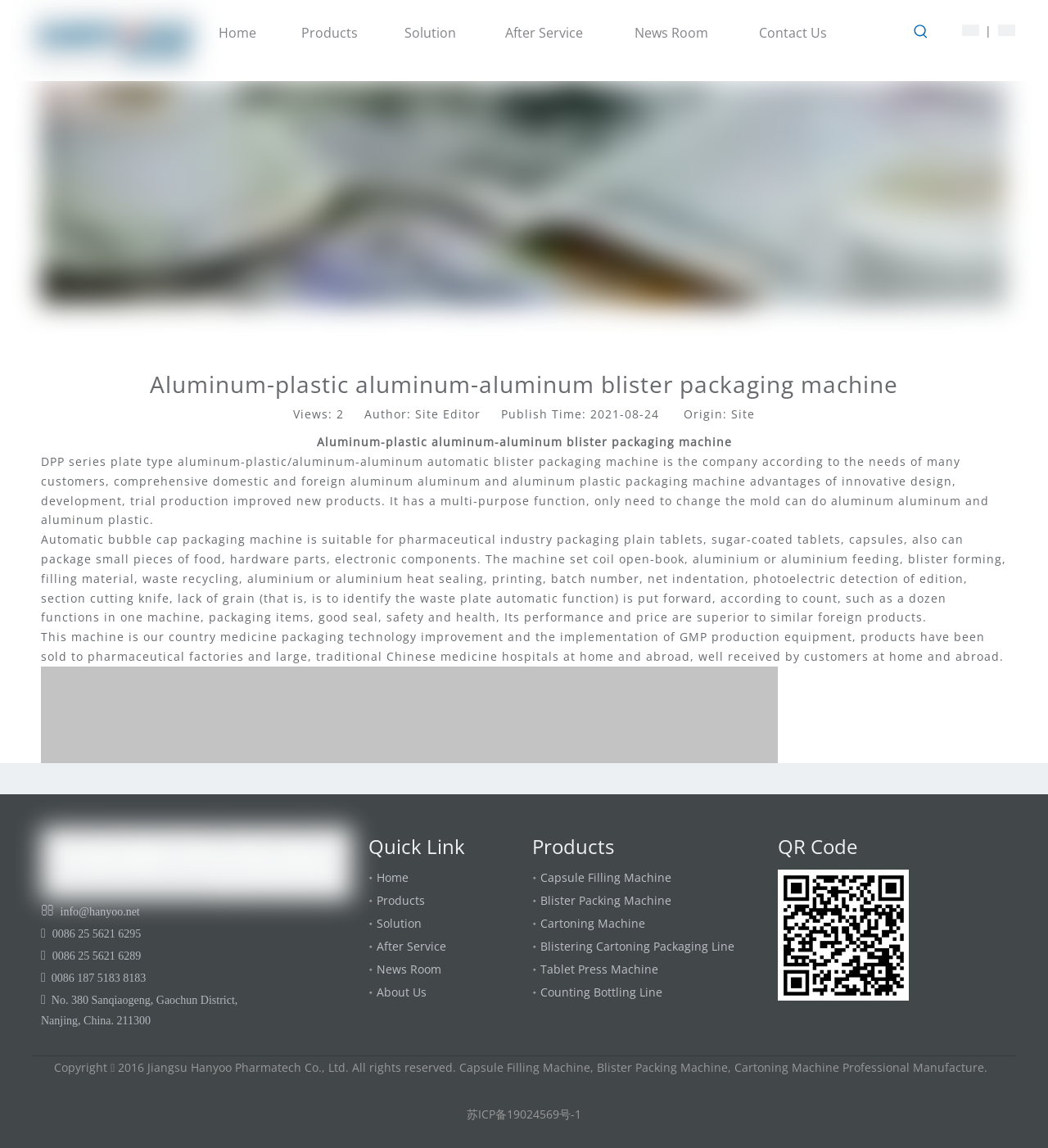Please mark the clickable region by giving the bounding box coordinates needed to complete this instruction: "Click the 'Home' link".

[0.202, 0.007, 0.251, 0.05]